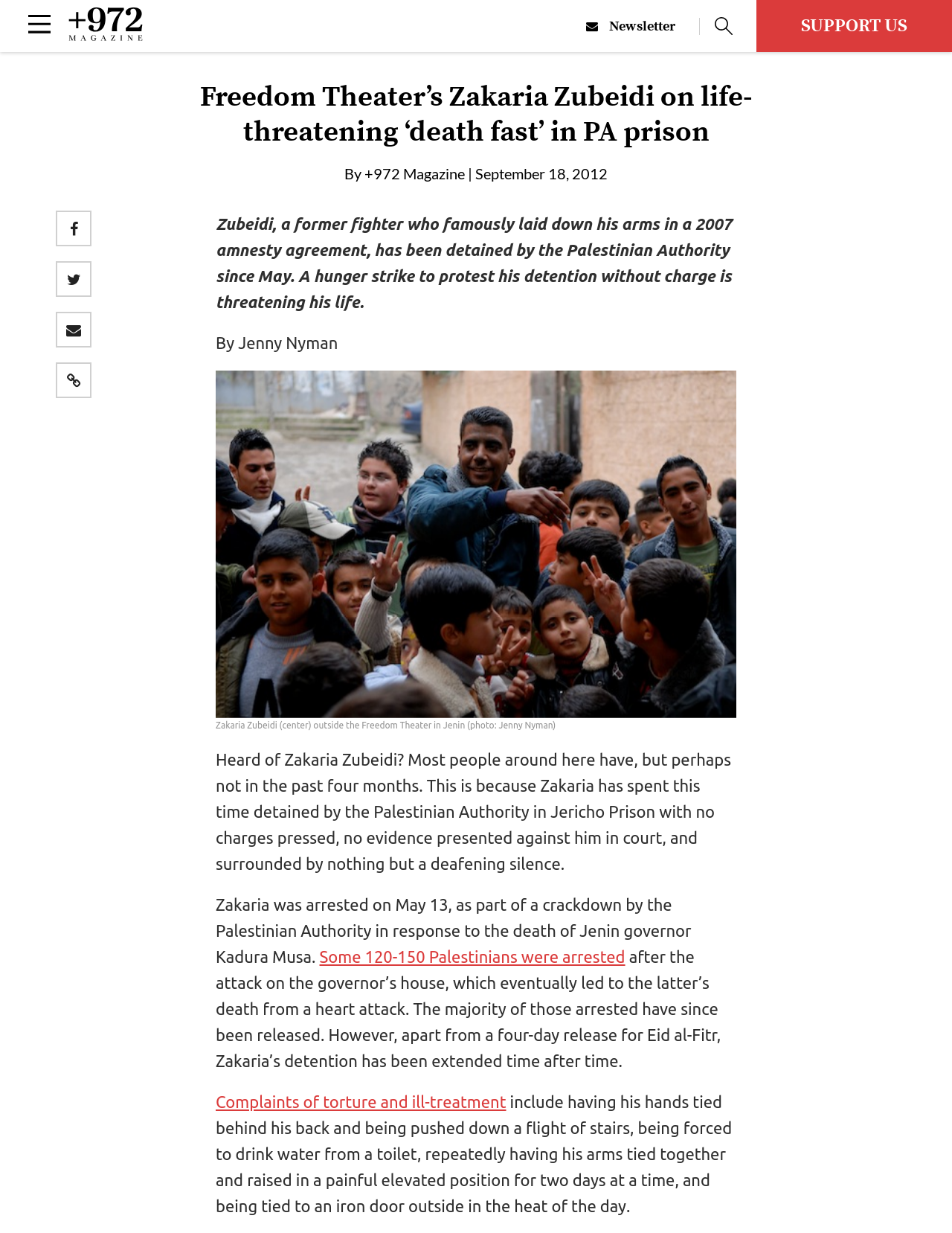How many Palestinians were arrested after the attack on the governor's house?
Carefully analyze the image and provide a thorough answer to the question.

The article mentions that some 120-150 Palestinians were arrested after the attack on the governor's house, which eventually led to the latter's death from a heart attack.